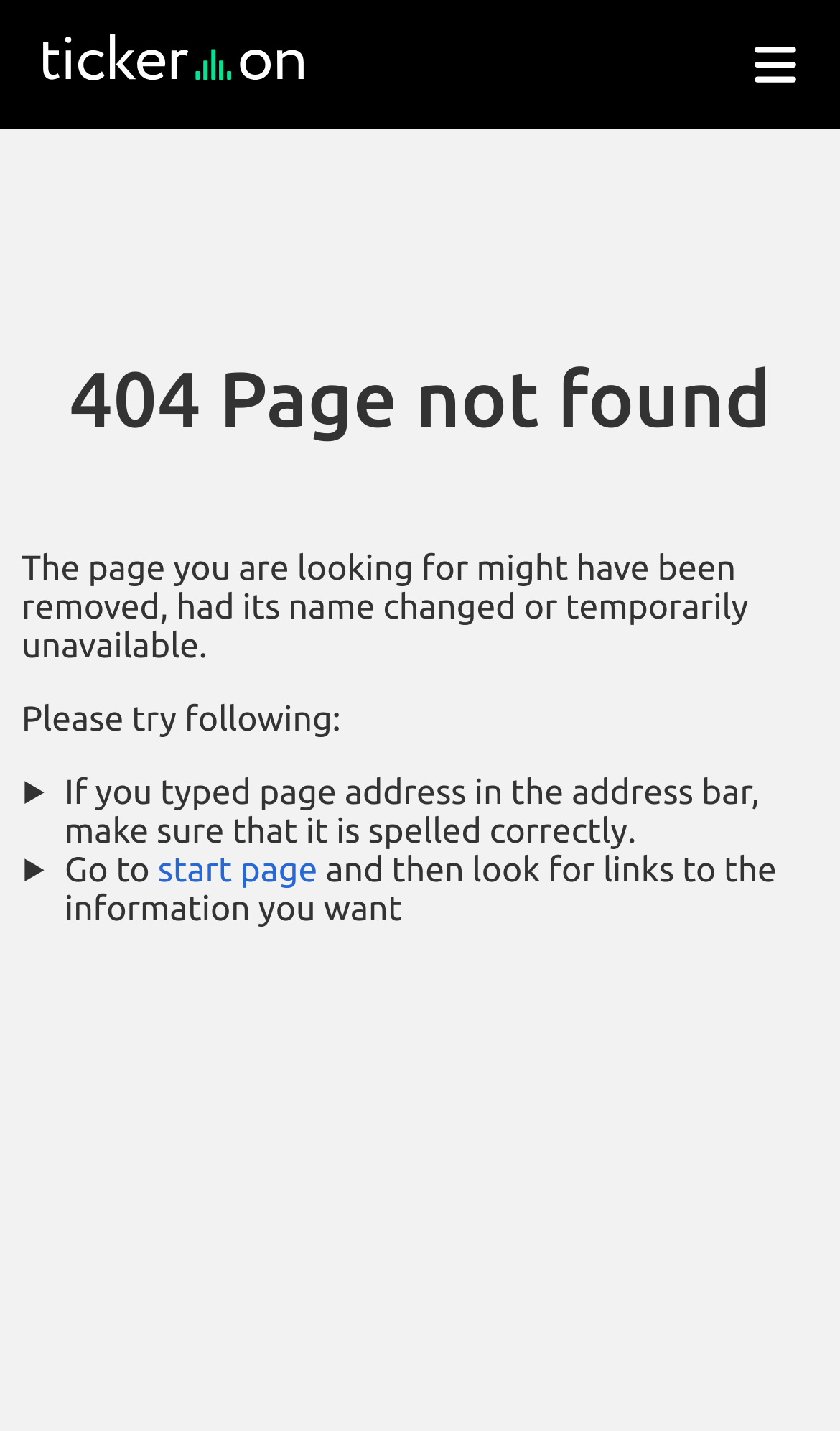Using the information in the image, give a comprehensive answer to the question: 
How many list markers are present on the page?

I counted the list markers on the webpage and found two instances of '▸' markers, which are used to indicate the start of a list item.